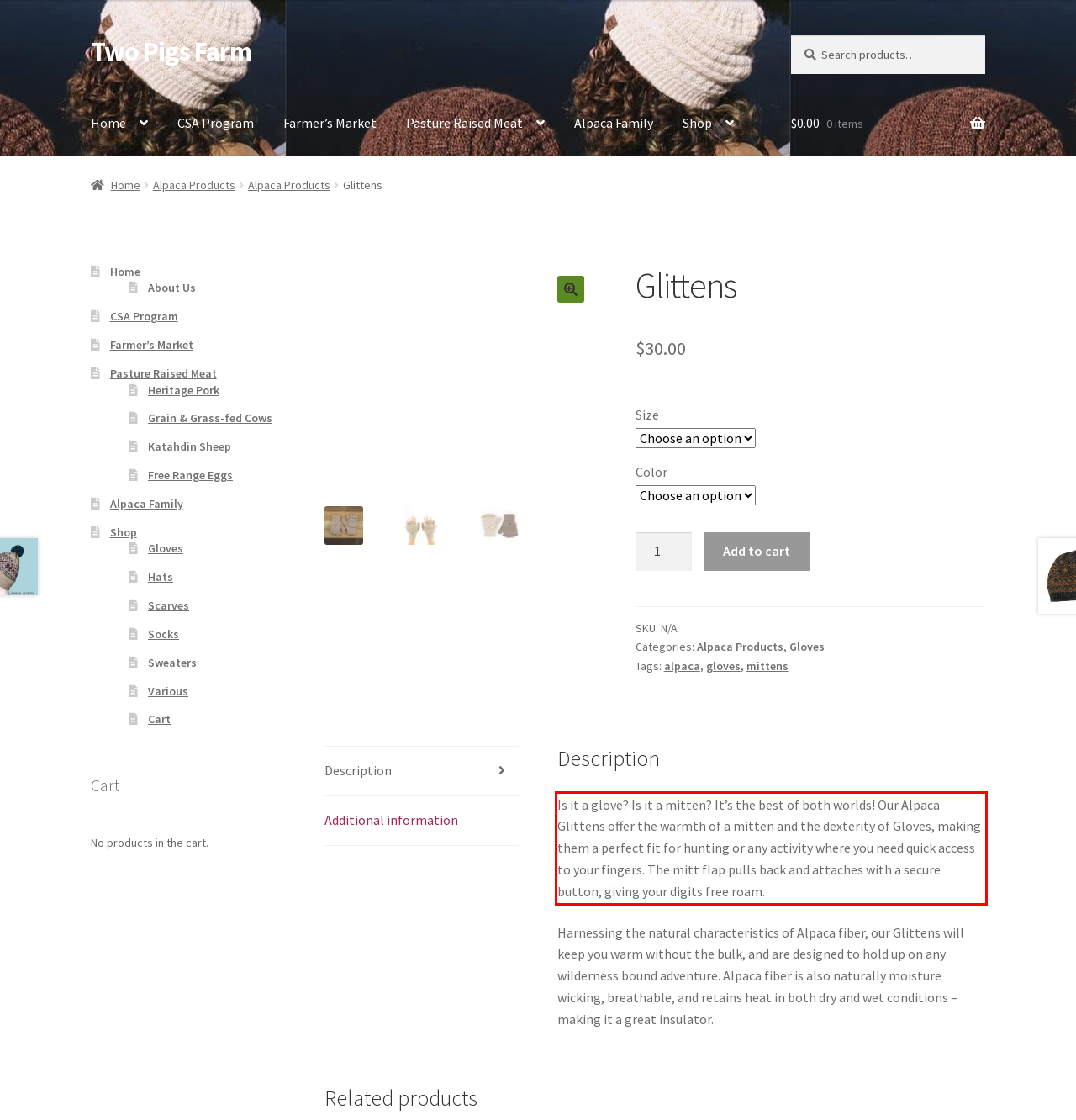Given a screenshot of a webpage with a red bounding box, extract the text content from the UI element inside the red bounding box.

Is it a glove? Is it a mitten? It’s the best of both worlds! Our Alpaca Glittens offer the warmth of a mitten and the dexterity of Gloves, making them a perfect fit for hunting or any activity where you need quick access to your fingers. The mitt flap pulls back and attaches with a secure button, giving your digits free roam.